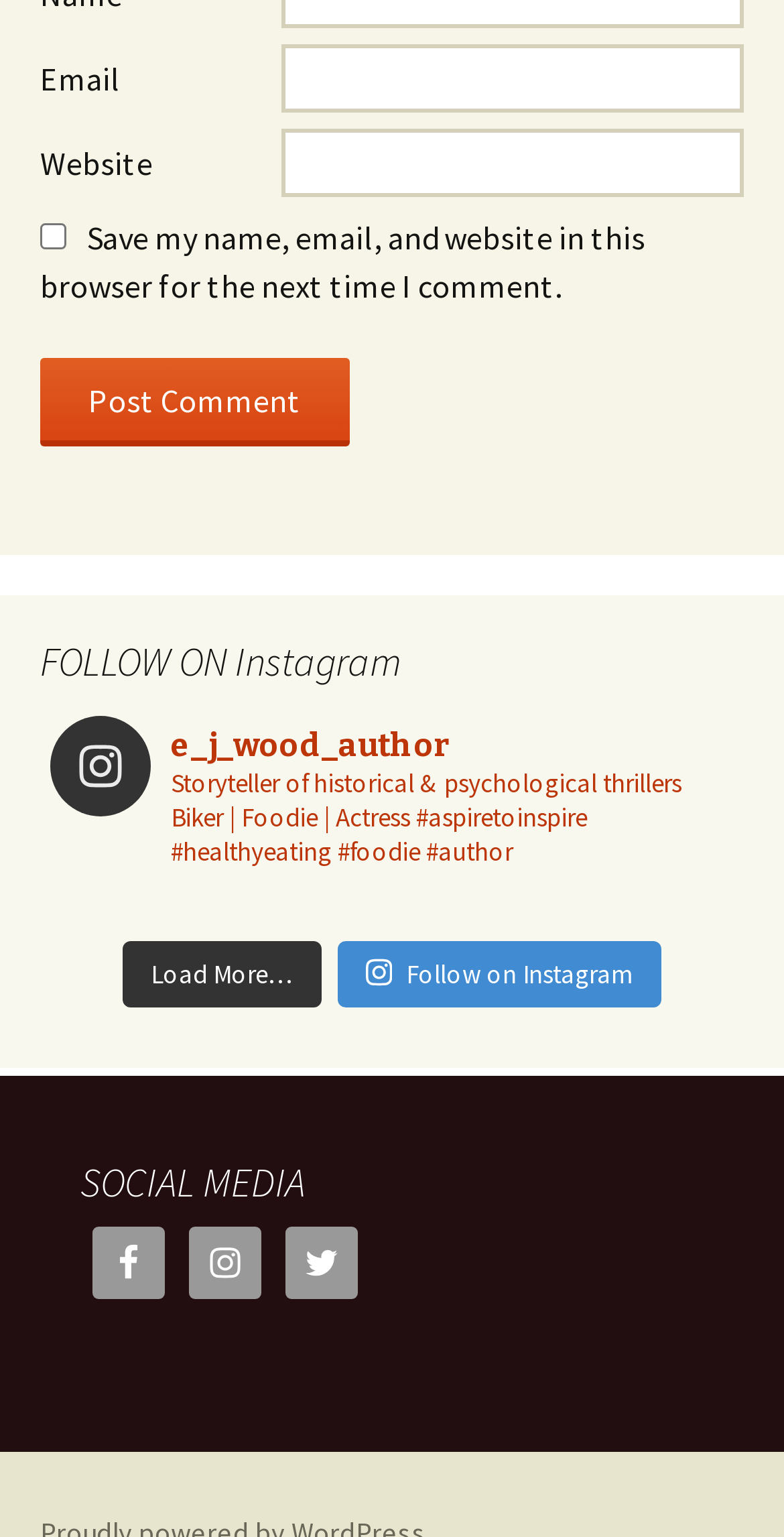Locate the coordinates of the bounding box for the clickable region that fulfills this instruction: "Load more posts".

[0.156, 0.612, 0.41, 0.656]